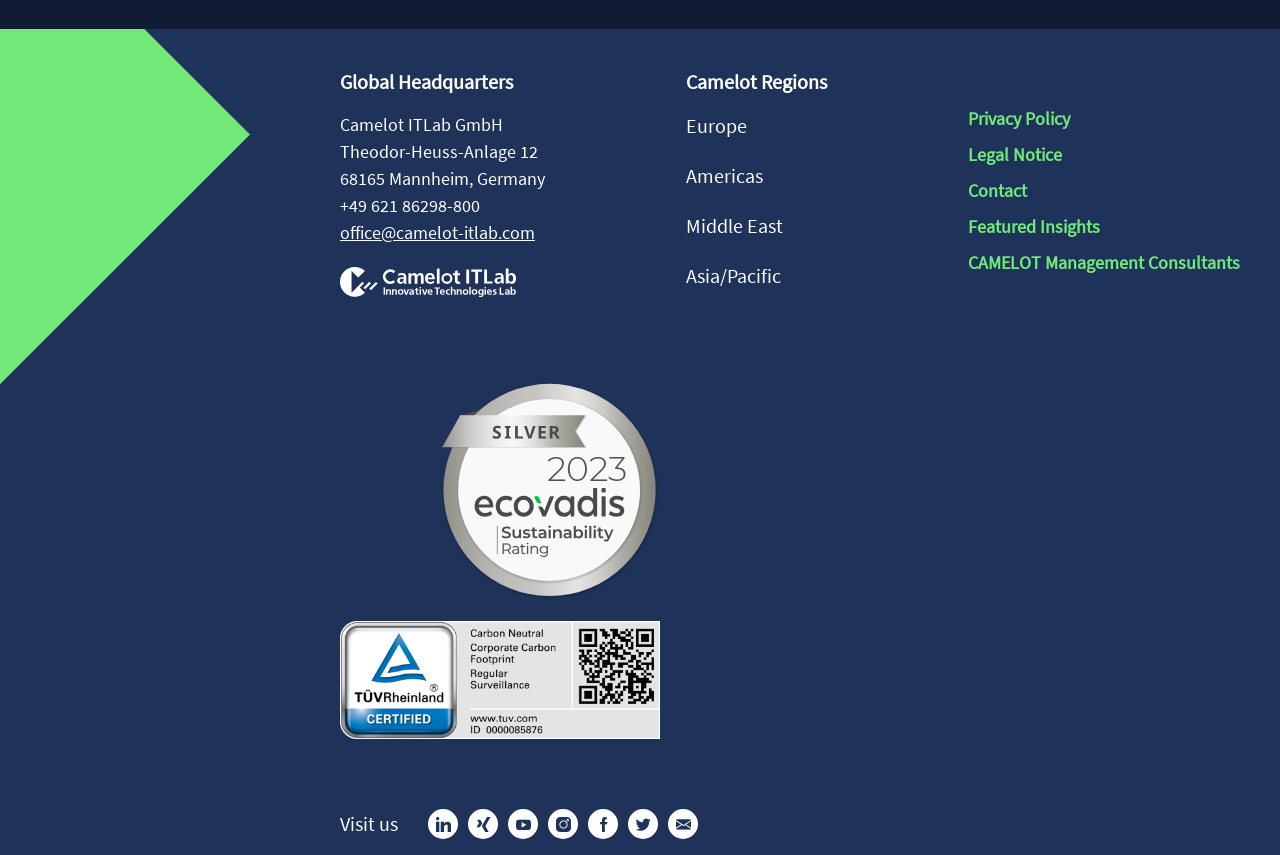Locate the bounding box coordinates of the clickable part needed for the task: "Check the privacy policy".

[0.756, 0.129, 0.969, 0.15]